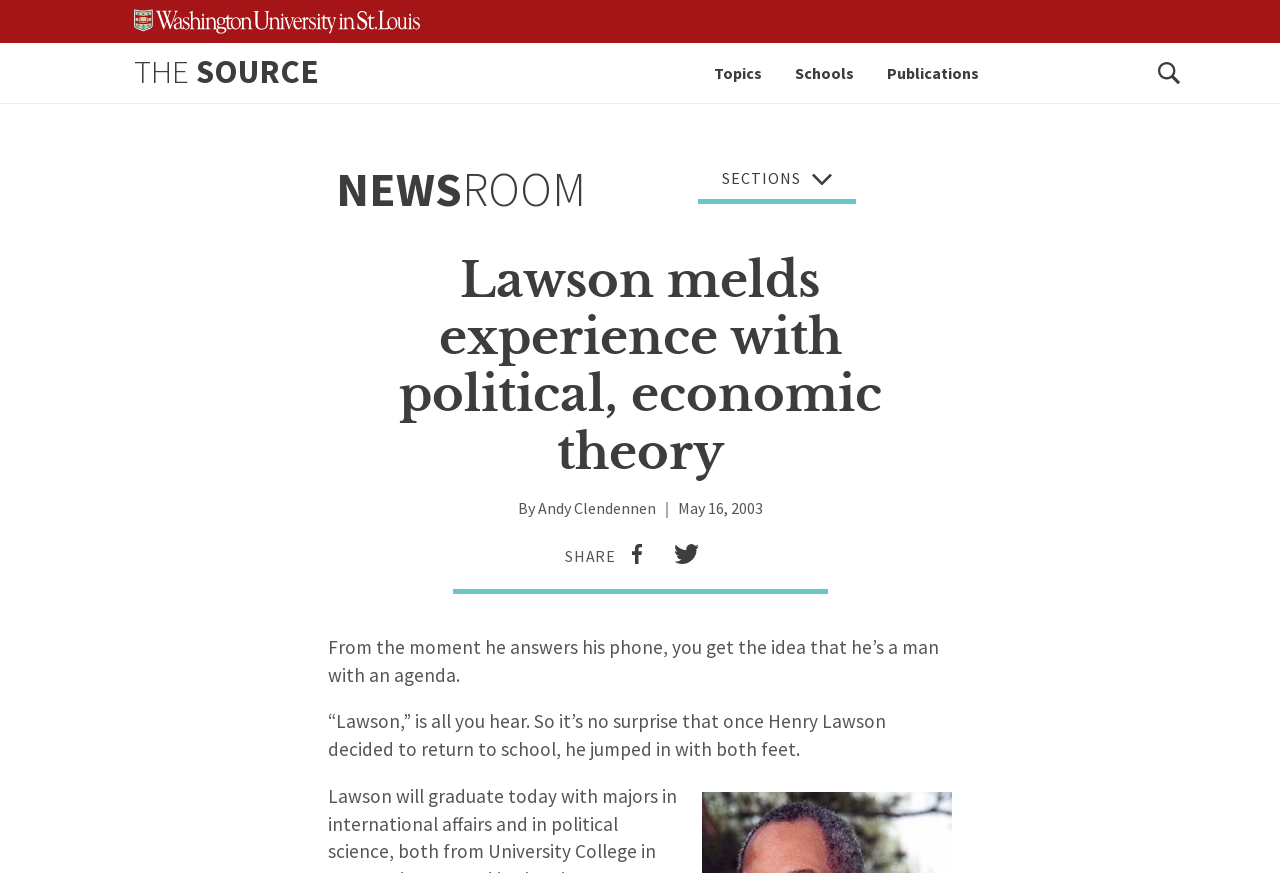Your task is to find and give the main heading text of the webpage.

Lawson melds experience with political, economic theory